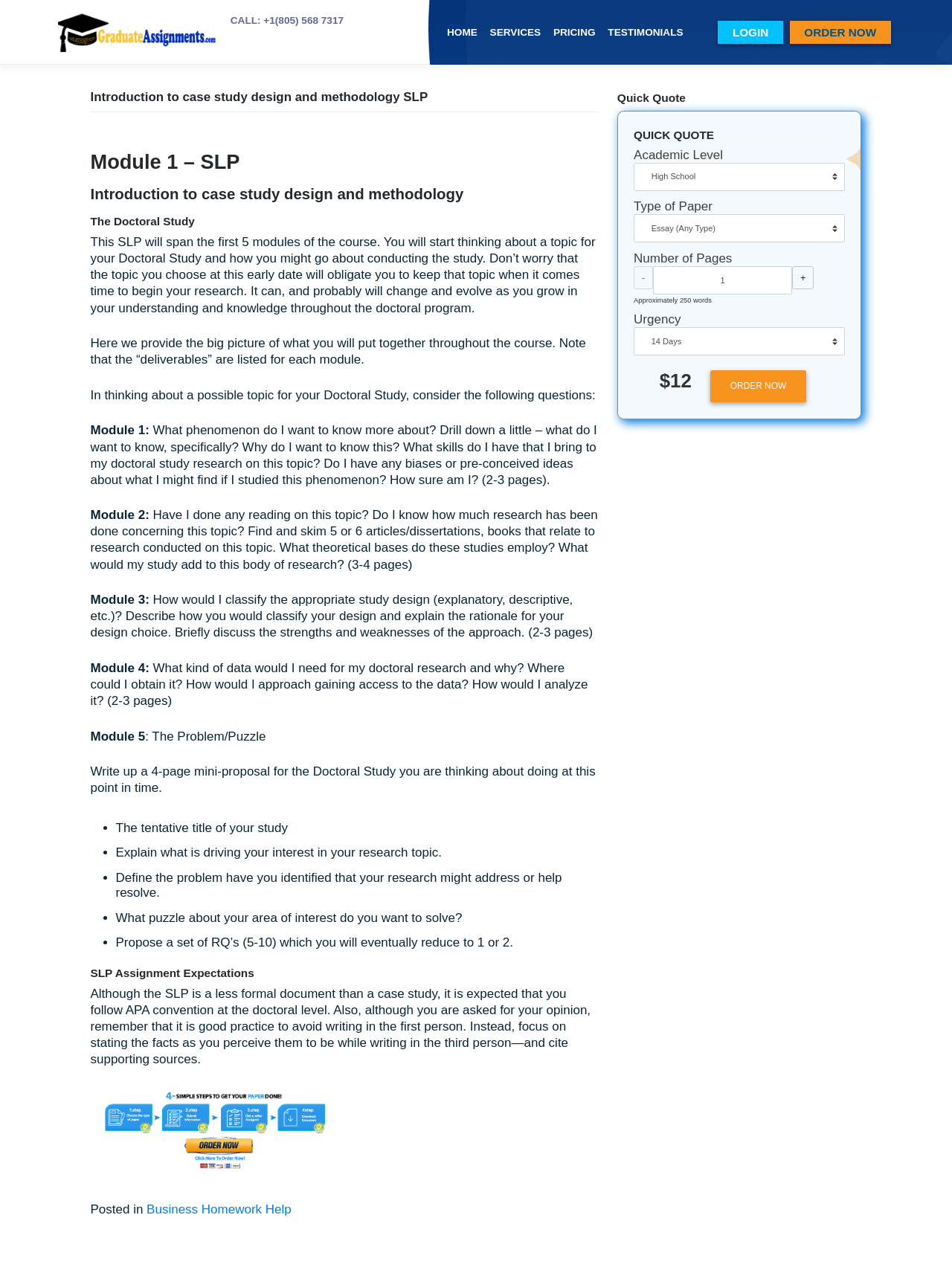With reference to the image, please provide a detailed answer to the following question: What is the phone number to call?

The phone number to call is located at the top of the webpage, in the second static text element, which is '+1(805) 568 7317'.